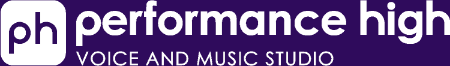Provide a thorough description of the image presented.

The image features the logo of "Performance High," a voice and music studio. It prominently displays the initials "ph" in a stylized format, alongside the full name "PERFORMANCE HIGH" in uppercase letters. The design is set against a vibrant purple background that highlights the studio's focus on vocal and musical training. This branding conveys a professional yet inviting atmosphere, emphasizing the studio's commitment to nurturing musical talent and providing expert coaching in voice and music education.